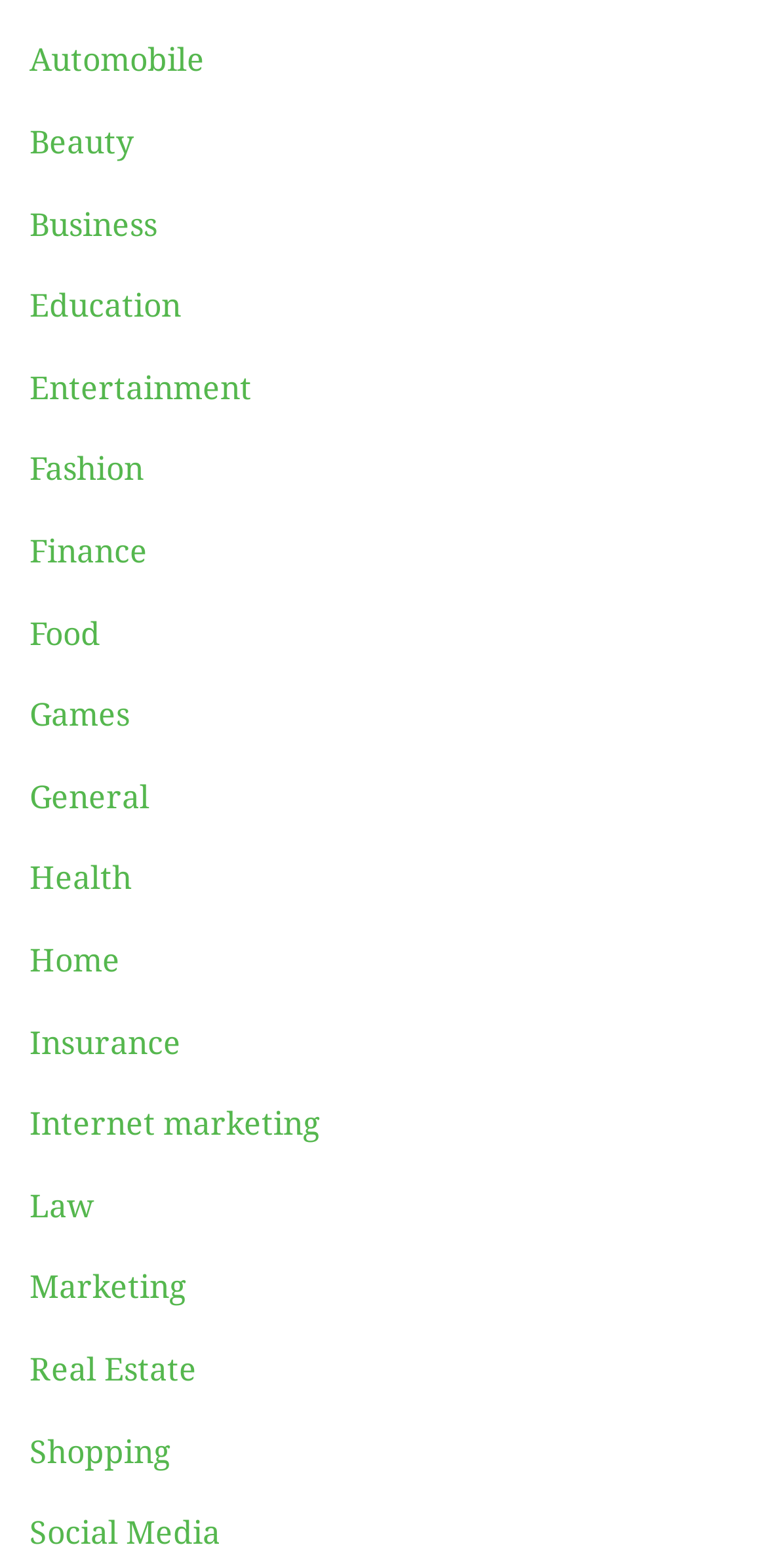Could you determine the bounding box coordinates of the clickable element to complete the instruction: "Discover Social Media"? Provide the coordinates as four float numbers between 0 and 1, i.e., [left, top, right, bottom].

[0.038, 0.966, 0.287, 0.99]